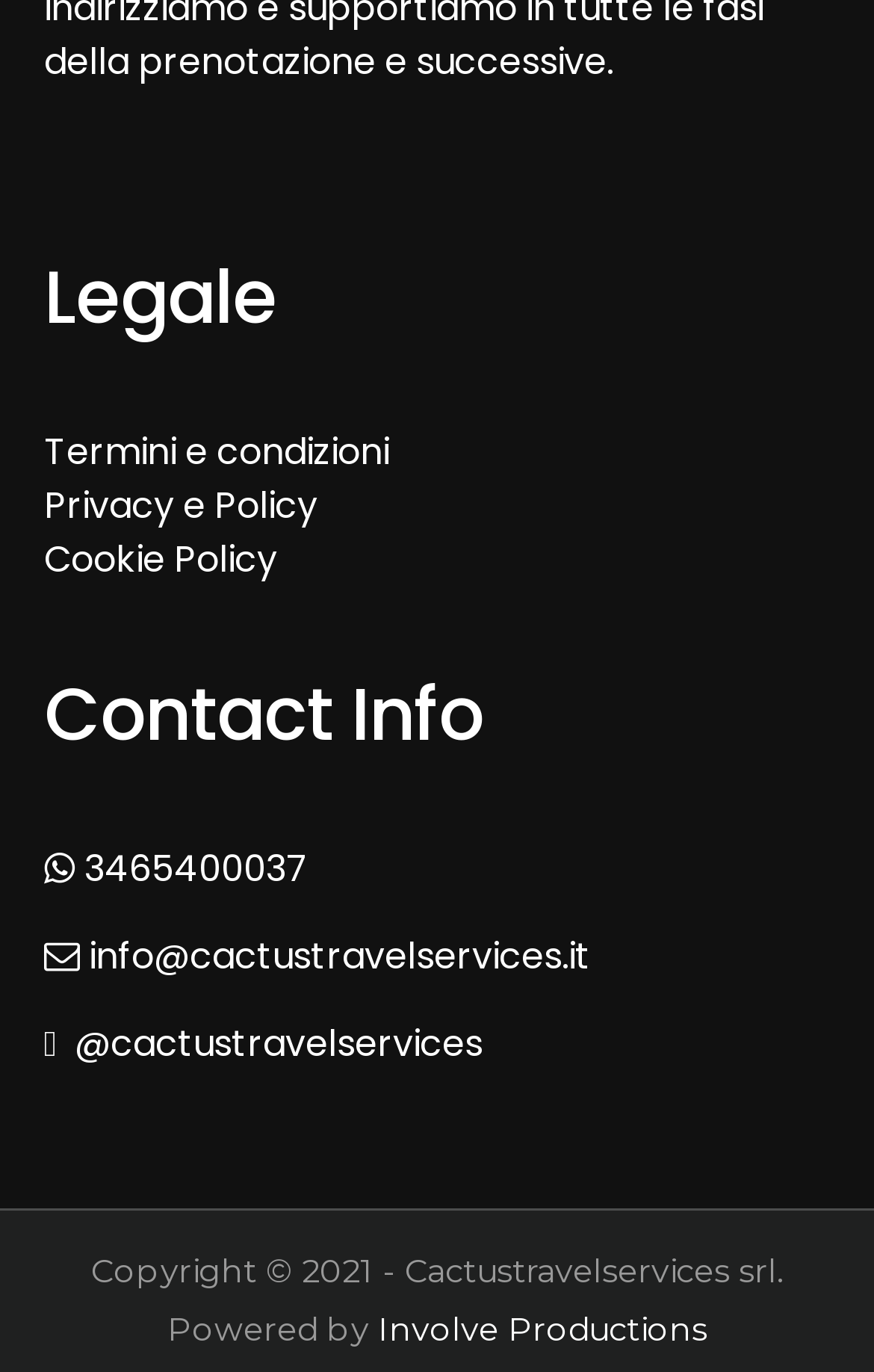Please find the bounding box coordinates in the format (top-left x, top-left y, bottom-right x, bottom-right y) for the given element description. Ensure the coordinates are floating point numbers between 0 and 1. Description: Involve Productions

[0.432, 0.954, 0.809, 0.983]